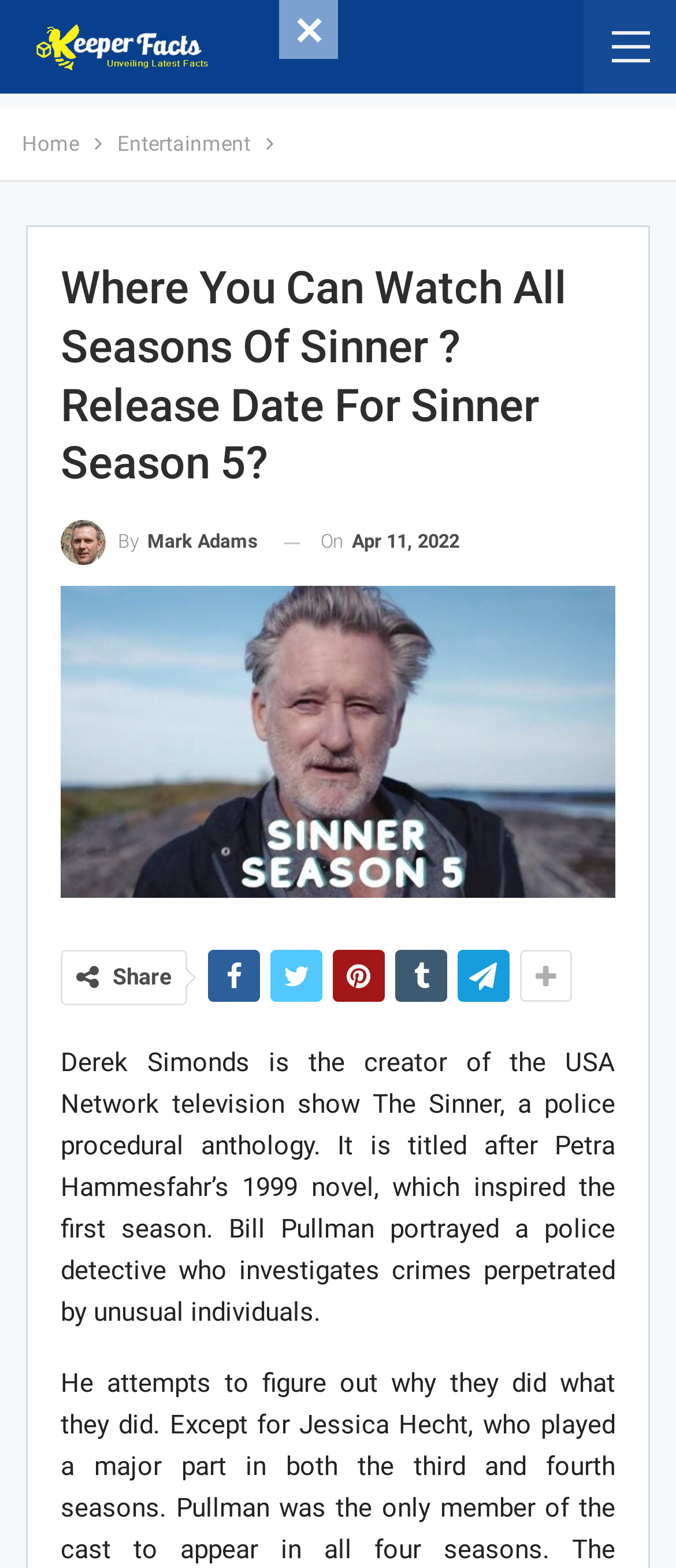Determine the main heading text of the webpage.

Where You Can Watch All Seasons Of Sinner ? Release Date For Sinner Season 5?